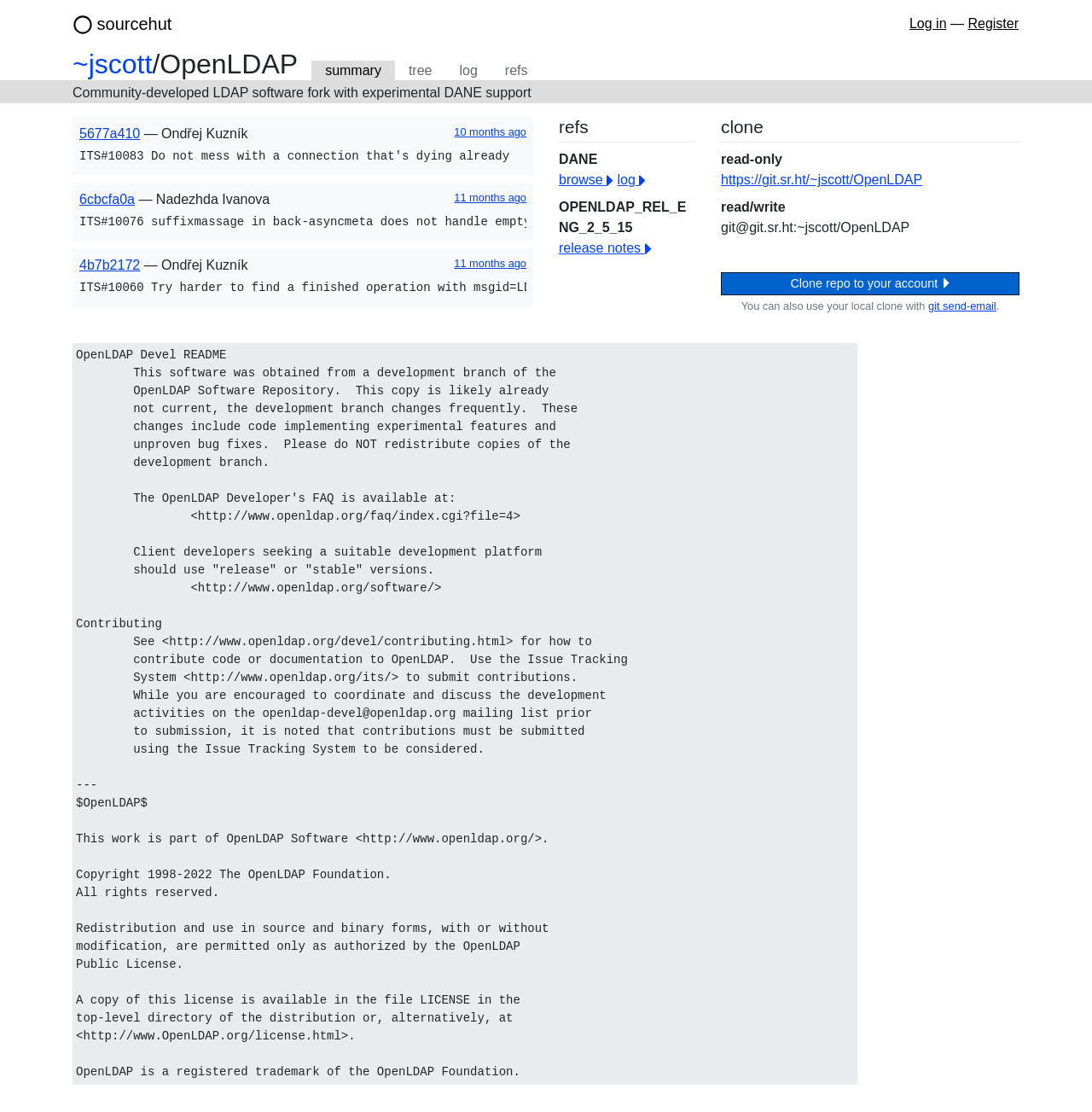Determine the bounding box coordinates of the region that needs to be clicked to achieve the task: "Log in".

[0.833, 0.015, 0.867, 0.028]